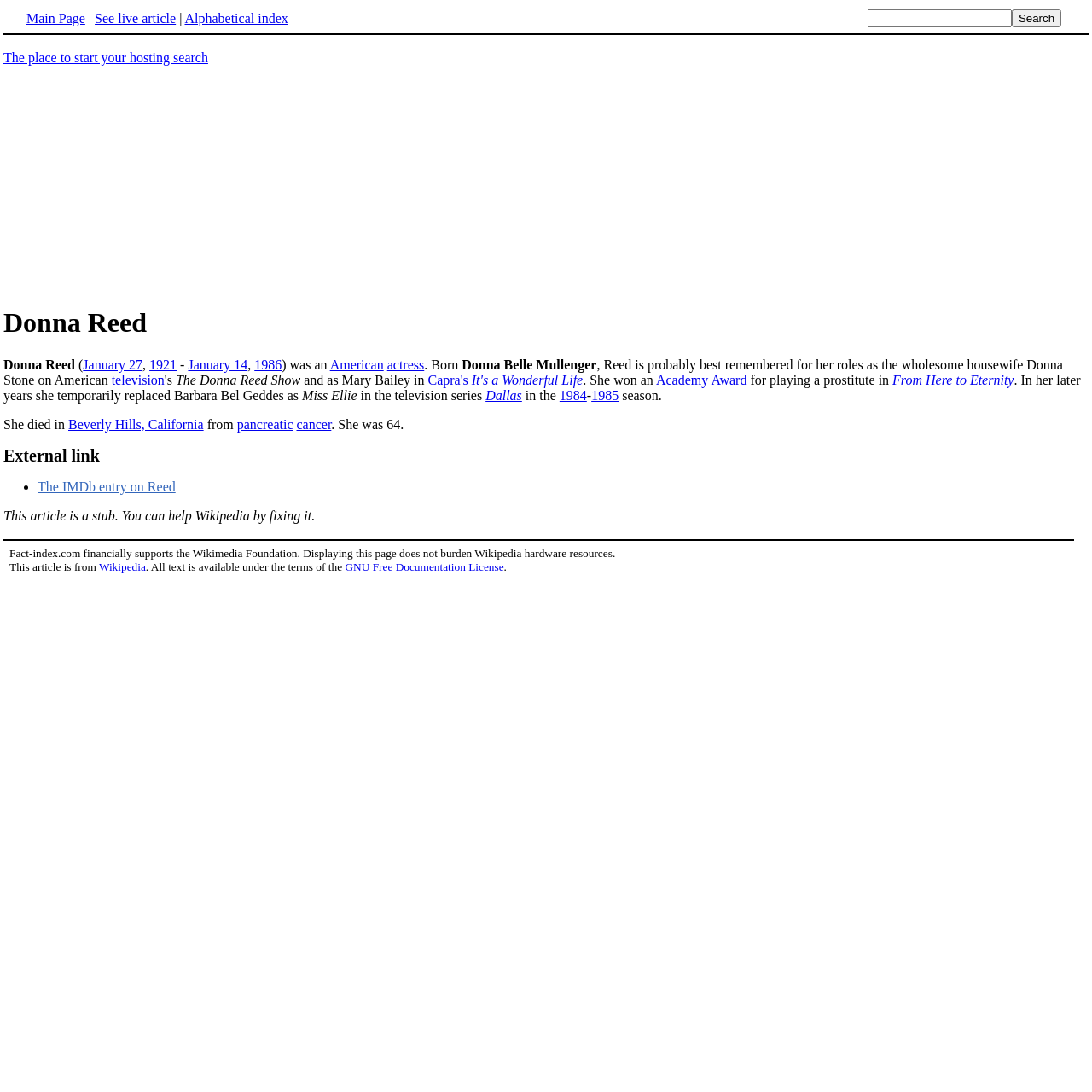Extract the bounding box of the UI element described as: "Main Page".

[0.024, 0.01, 0.078, 0.023]